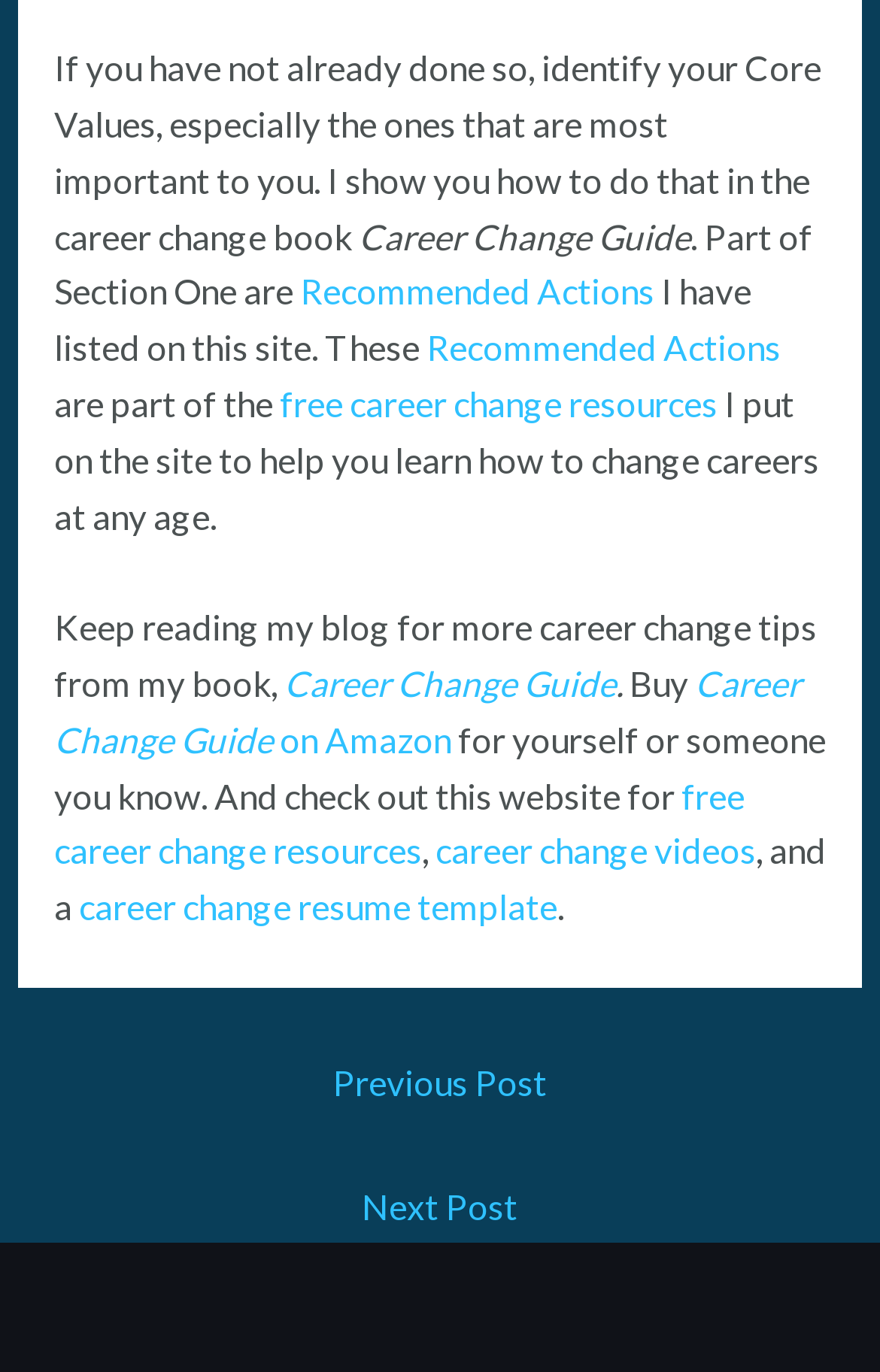Specify the bounding box coordinates of the area to click in order to execute this command: 'Read free career change resources'. The coordinates should consist of four float numbers ranging from 0 to 1, and should be formatted as [left, top, right, bottom].

[0.318, 0.28, 0.815, 0.309]